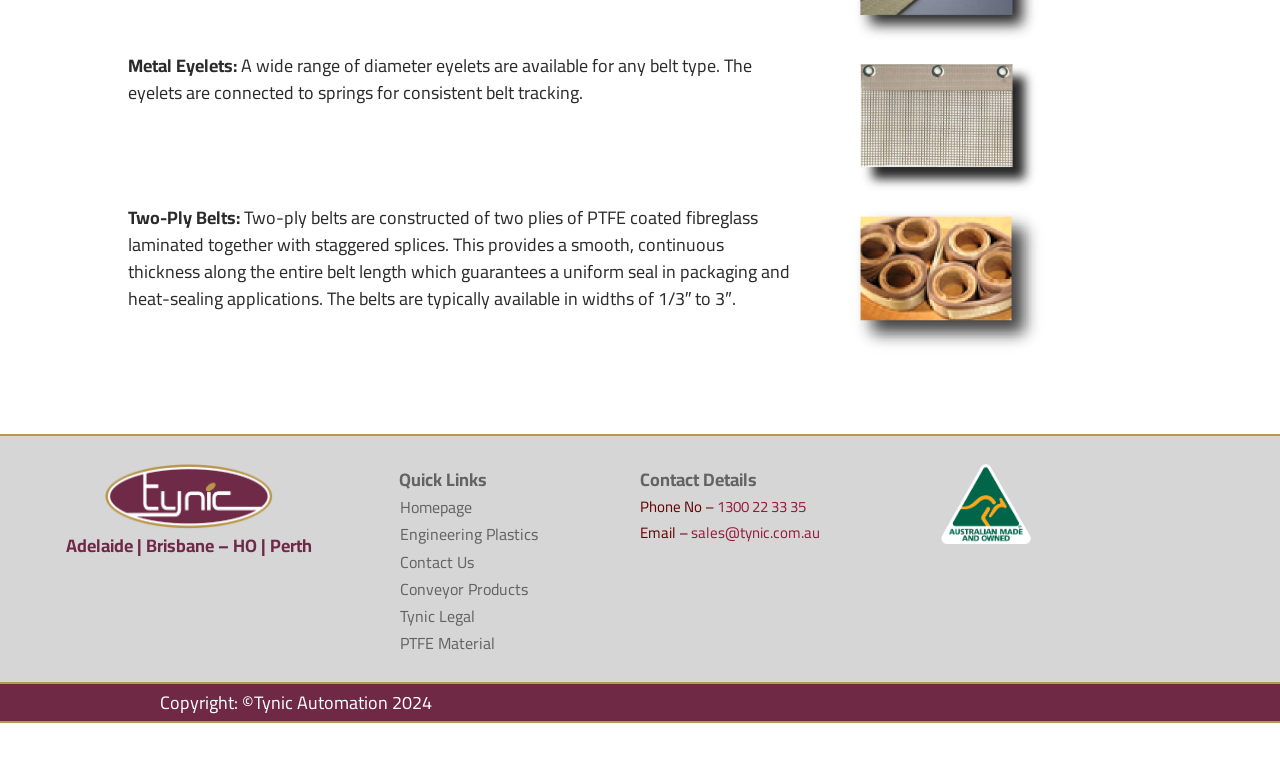Based on what you see in the screenshot, provide a thorough answer to this question: What is the phone number for contact?

This question can be answered by looking at the link element [164] which contains the phone number.